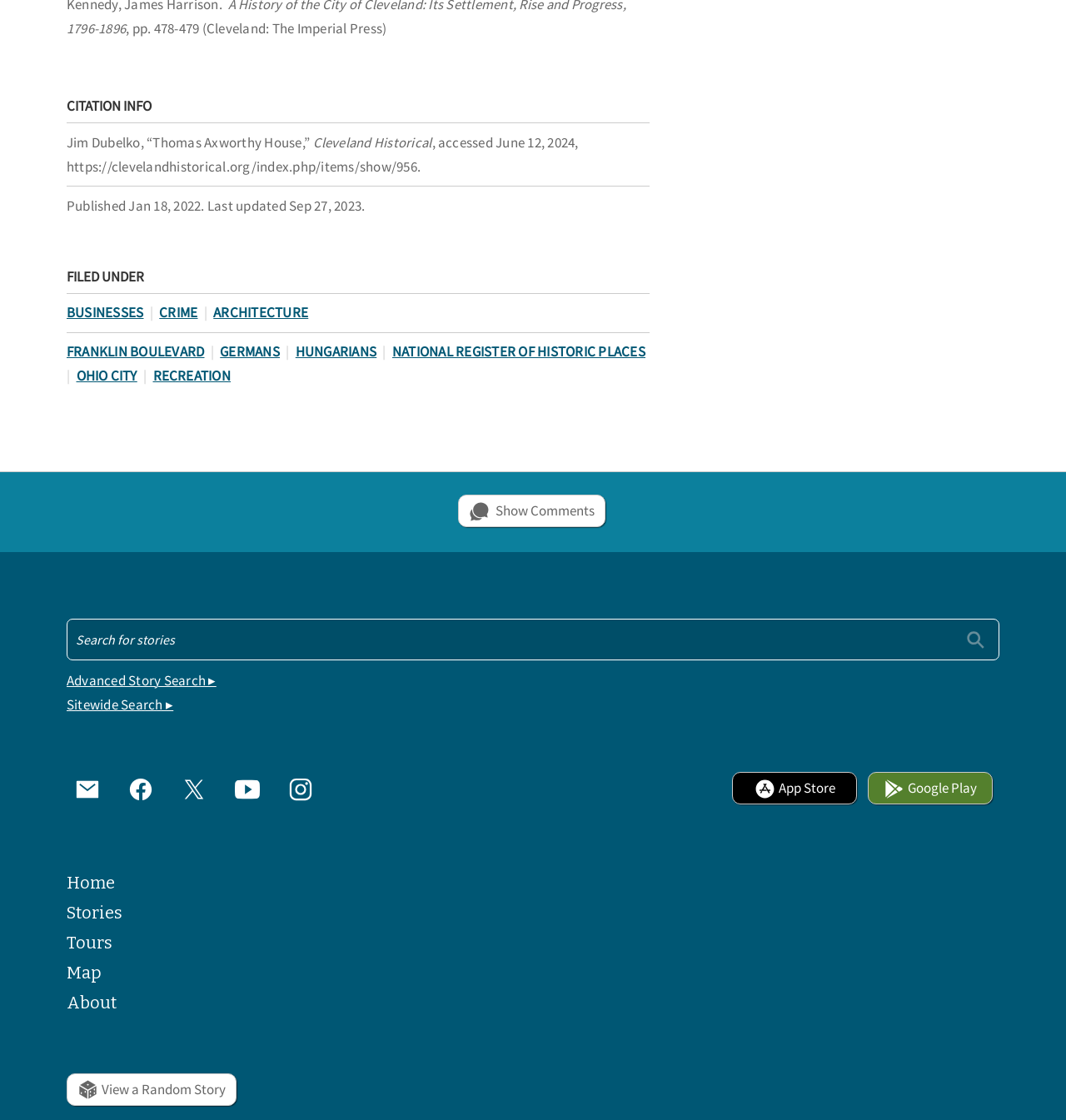Find the bounding box coordinates of the element to click in order to complete this instruction: "View a random story". The bounding box coordinates must be four float numbers between 0 and 1, denoted as [left, top, right, bottom].

[0.062, 0.958, 0.222, 0.987]